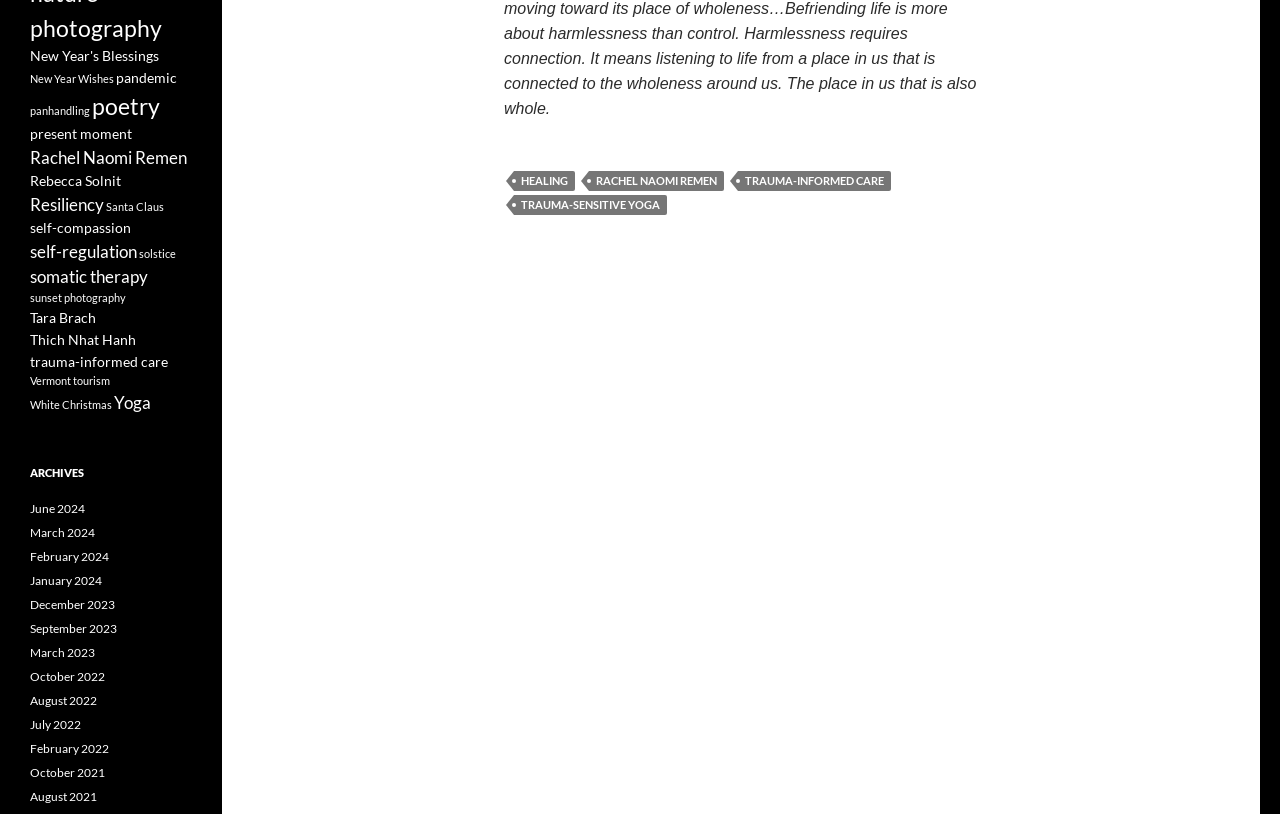Please identify the bounding box coordinates of the element I need to click to follow this instruction: "Check out 'Yoga' articles".

[0.089, 0.482, 0.118, 0.508]